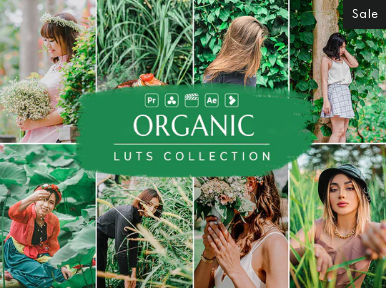Describe all the elements in the image with great detail.

This vibrant image showcases the "Organic LUTs Collection," featuring a visually appealing montage of various people in lush, green settings. The central part of the image prominently displays the title "ORGANIC" in bold, white font, accompanied by the text "LUTS COLLECTION" beneath it. There are graphical icons for popular editing software including Premiere Pro and After Effects, hinting at the multifunctional use of these LUTs.

Each of the surrounding images depicts individuals interacting with nature, such as holding flowers, adorned in stylish outfits, and surrounded by greenery, emphasizing the organic theme. A "Sale" badge in the top right corner suggests a promotional offer, enticing potential buyers to take advantage of the limited-time discount. This image effectively conveys a sense of creativity, natural beauty, and the exciting versatility of the LUTs for digital content creators.